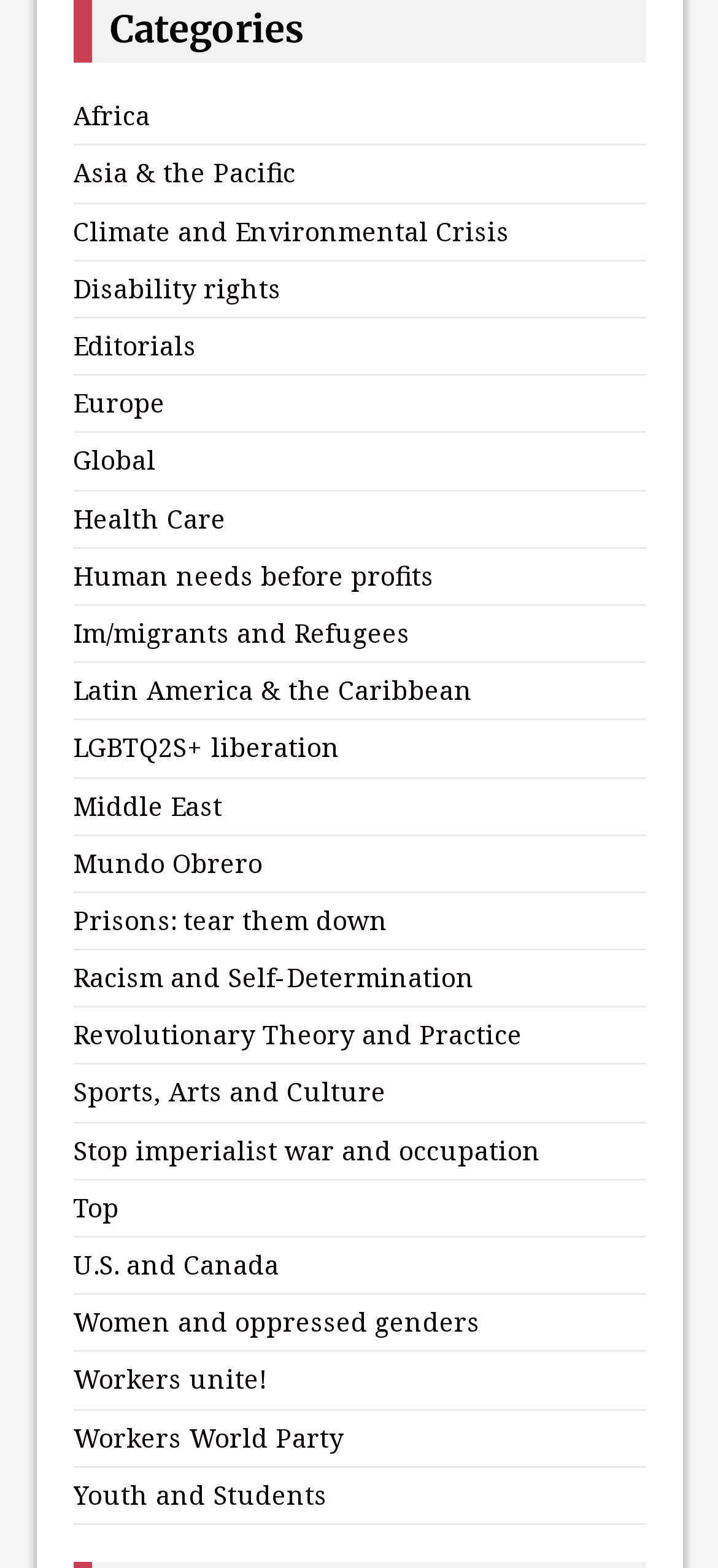Provide a single word or phrase to answer the given question: 
What is the topic of the first link?

Africa